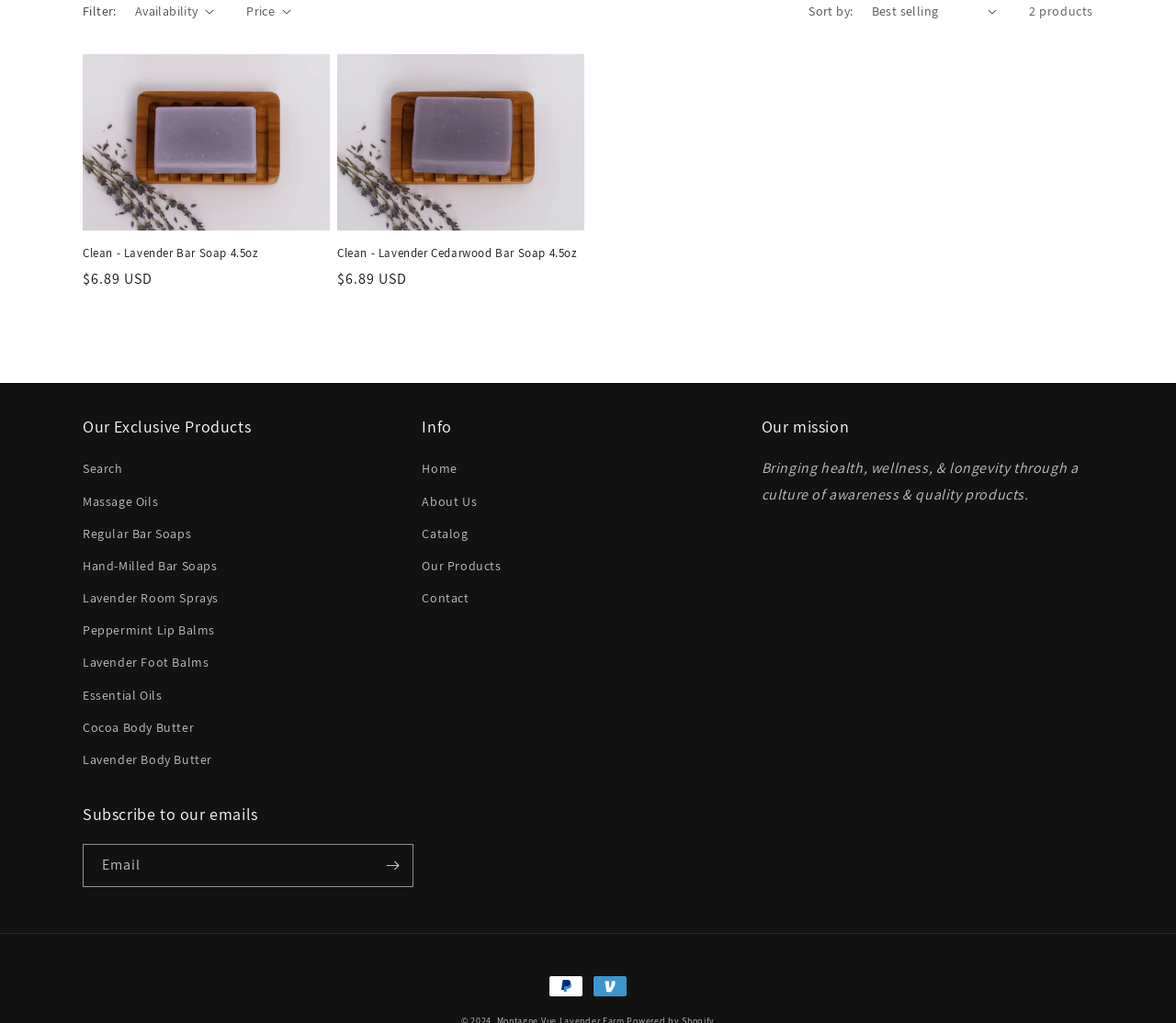Return the bounding box coordinates of the UI element that corresponds to this description: "Availability". The coordinates must be given as four float numbers in the range of 0 and 1, [left, top, right, bottom].

[0.115, 0.002, 0.182, 0.021]